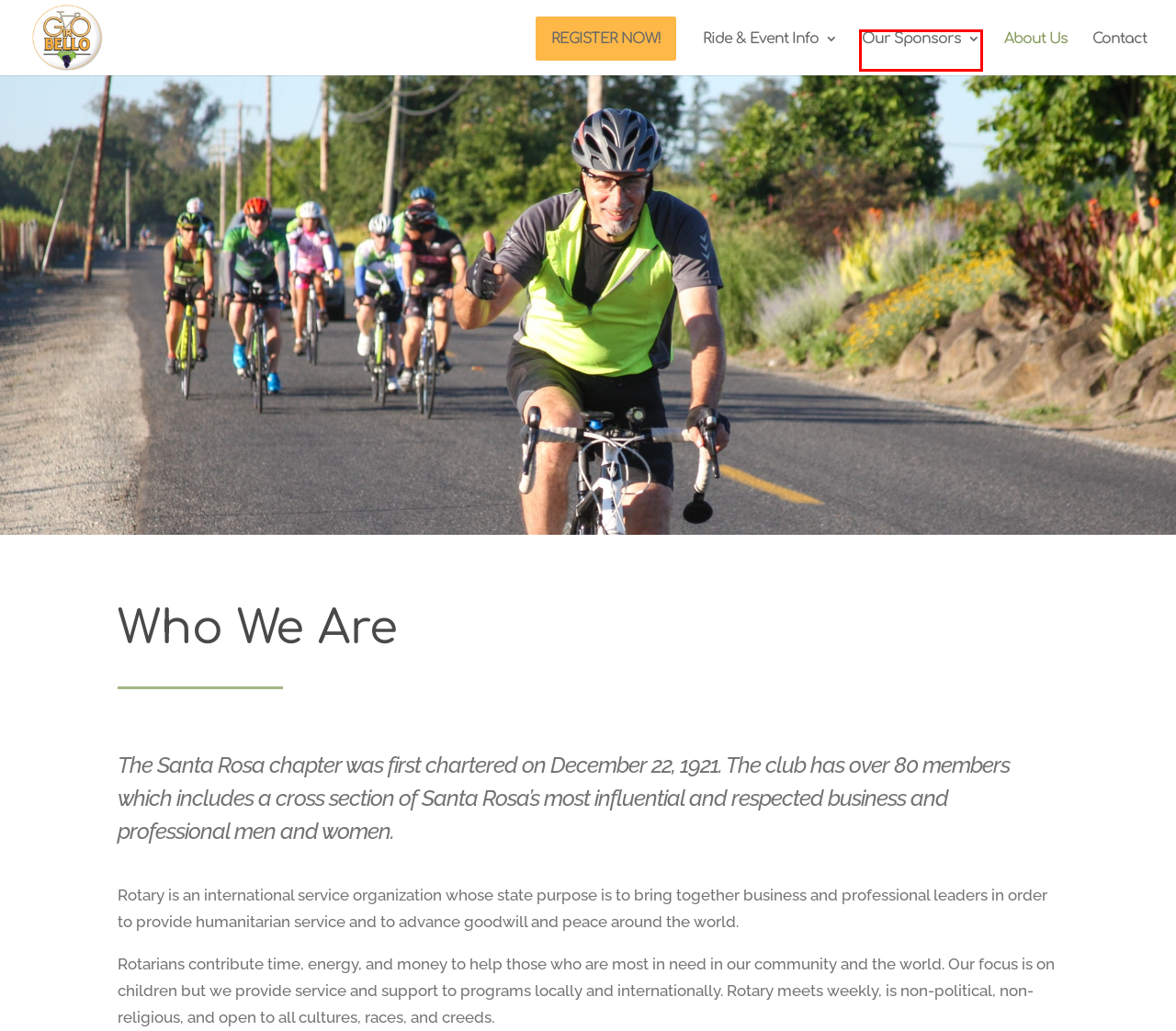Inspect the provided webpage screenshot, concentrating on the element within the red bounding box. Select the description that best represents the new webpage after you click the highlighted element. Here are the candidates:
A. Our Sponsors | Giro Bello
B. Giro Bello Online Registration
C. The LIME Foundation - Empowering Our NorCal Community
D. Contact | Giro Bello
E. Giro Bello | Ride For a Cause - Supporting the work of the Santa Rosa Rotary Club
F. Ride & Event Info | Giro Bello
G. Foundation – Home | Rotary Club of Santa Rosa
H. Smart Monkey Web Works - Web Design, Hosting, & Maintenance

A